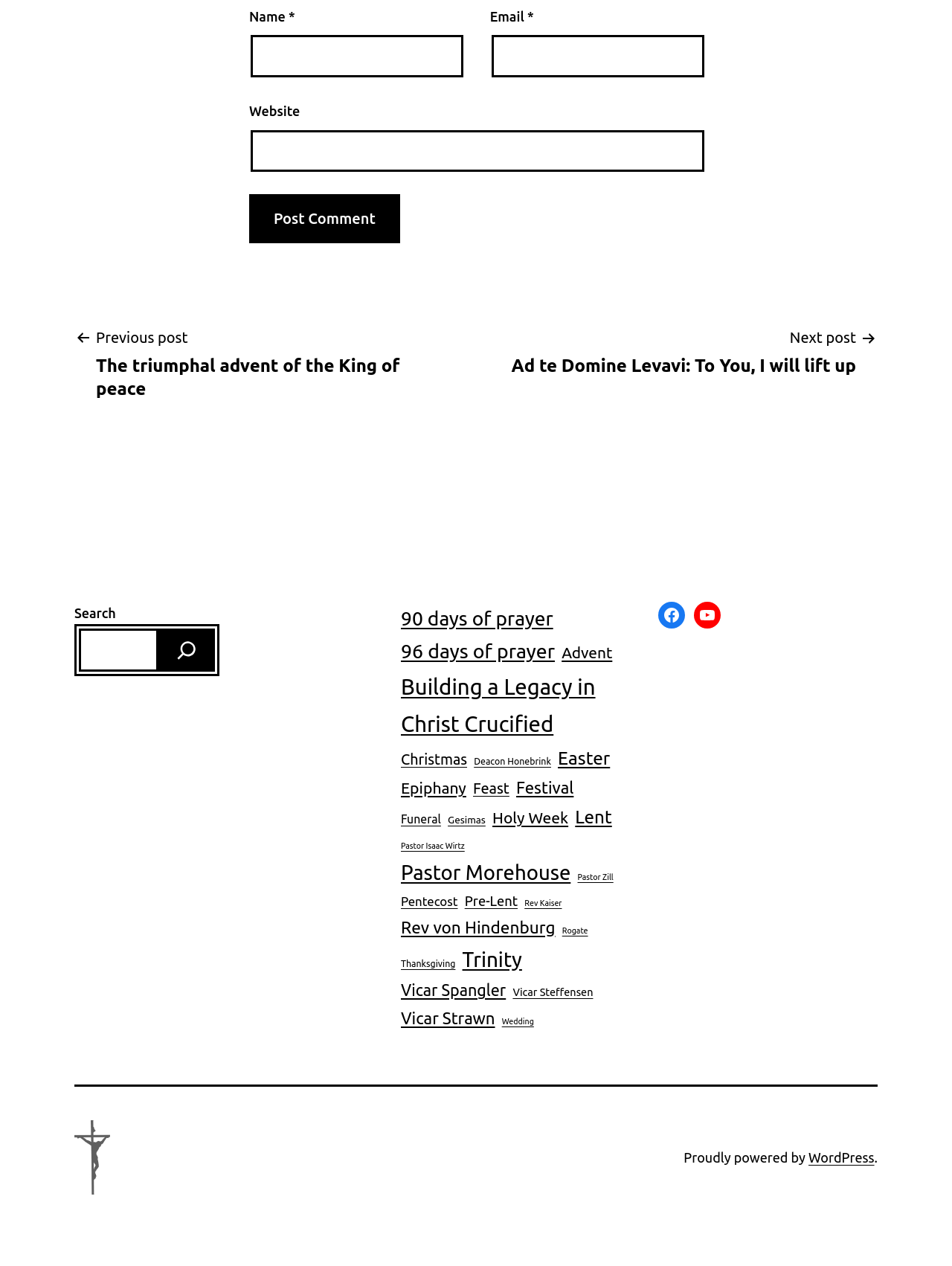Could you locate the bounding box coordinates for the section that should be clicked to accomplish this task: "Go to the Facebook page".

[0.691, 0.475, 0.719, 0.496]